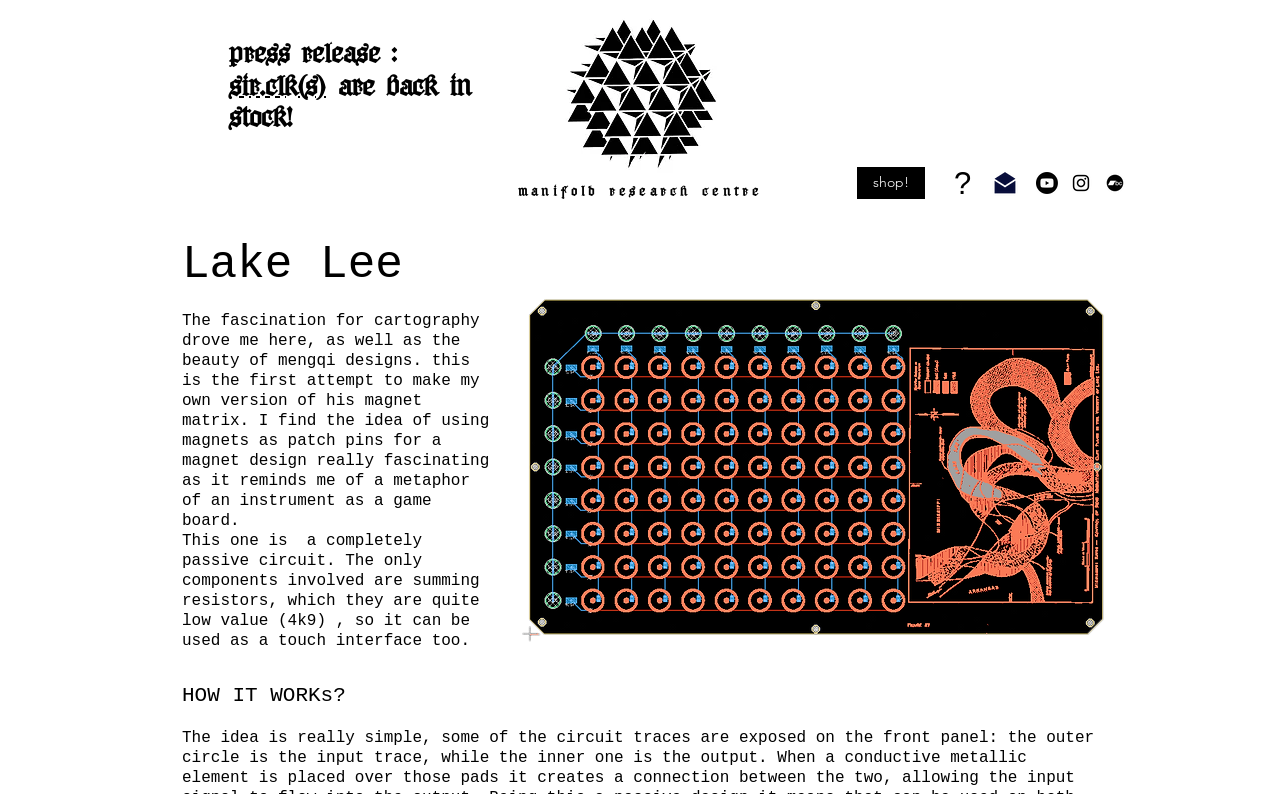What is the topic of the press release?
Examine the webpage screenshot and provide an in-depth answer to the question.

I found the answer by looking at the heading element with the text 'press release' and its child link element with the text 'sir.clk(s)'.